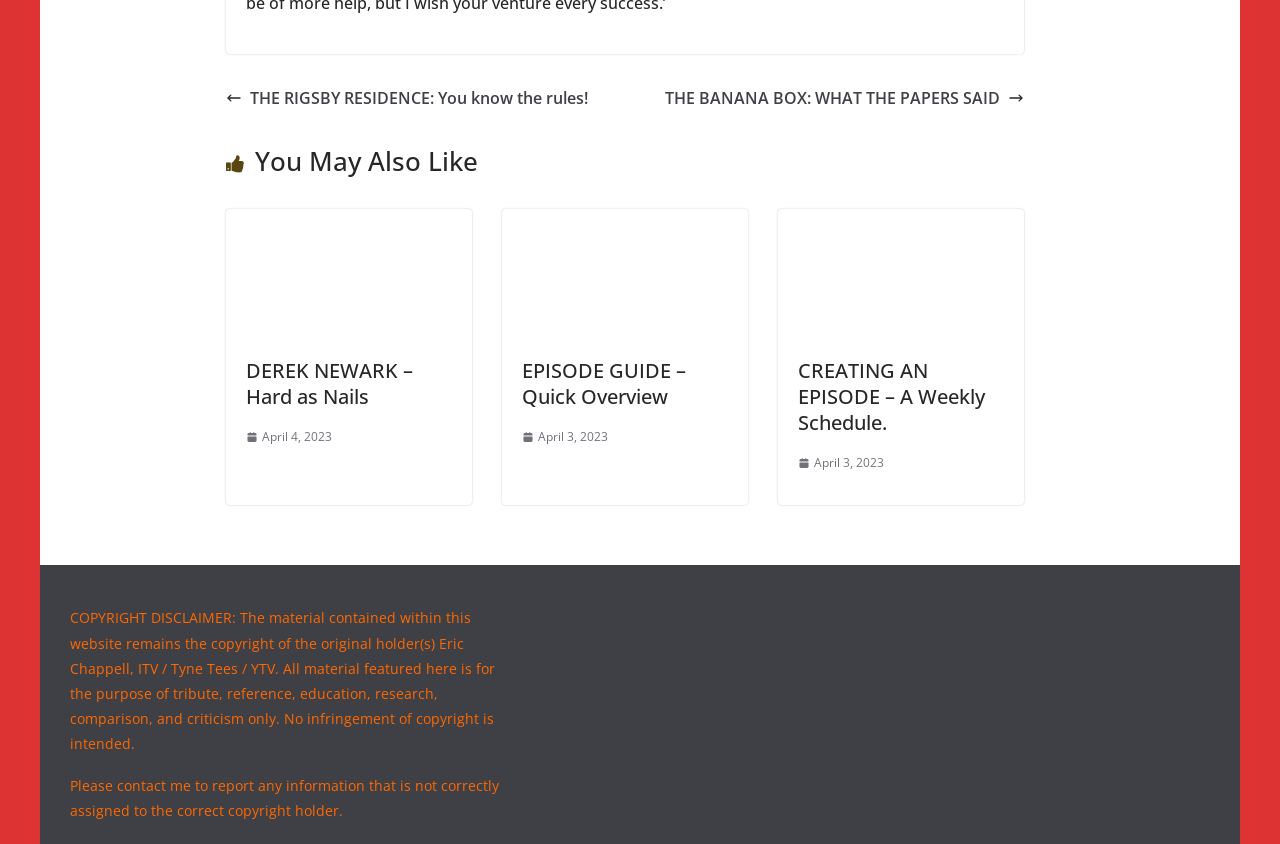Based on the provided description, "April 3, 2023August 25, 2023", find the bounding box of the corresponding UI element in the screenshot.

[0.623, 0.535, 0.691, 0.561]